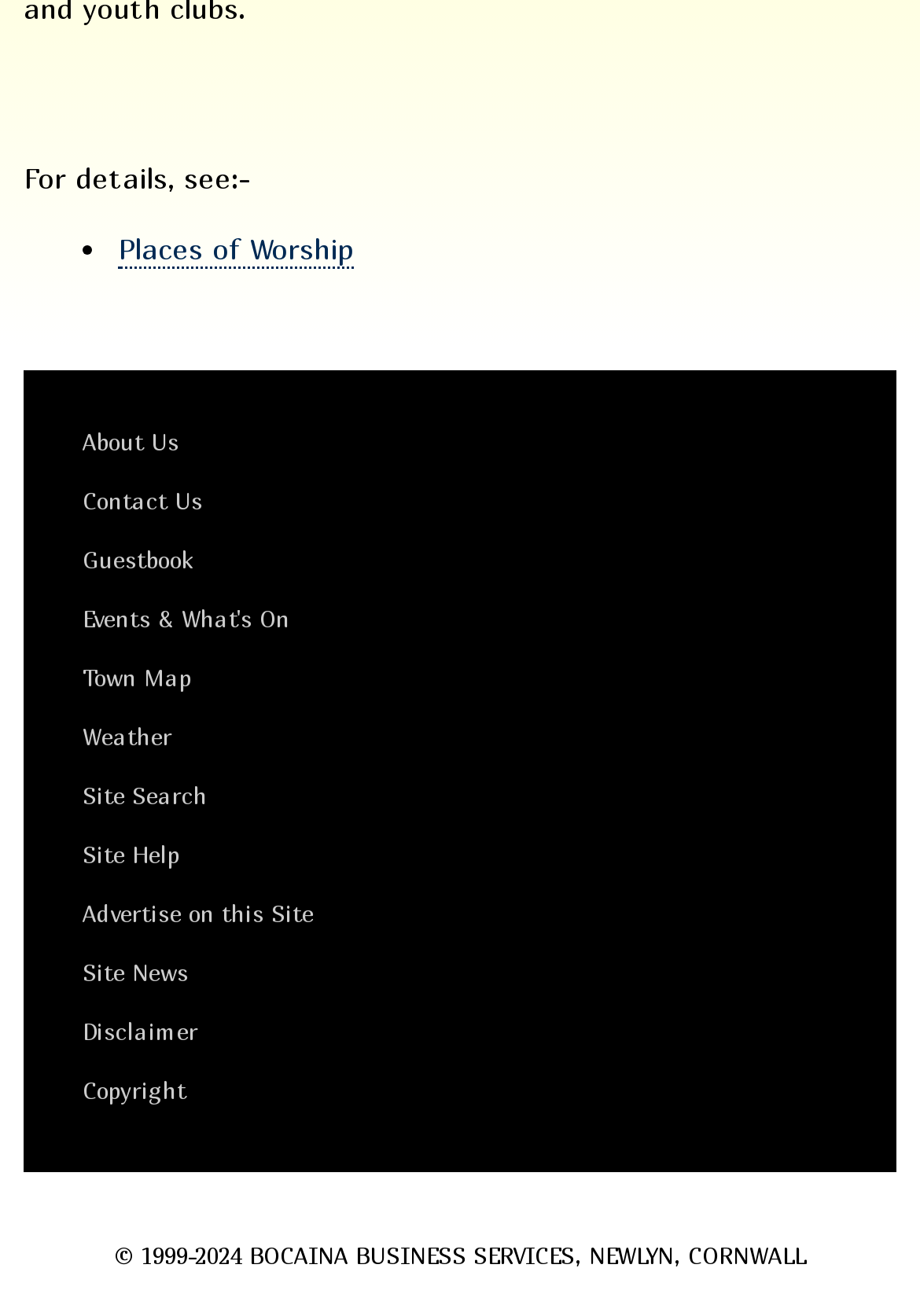Respond to the question below with a single word or phrase:
What is the copyright information?

1999-2024 BOCAINA BUSINESS SERVICES